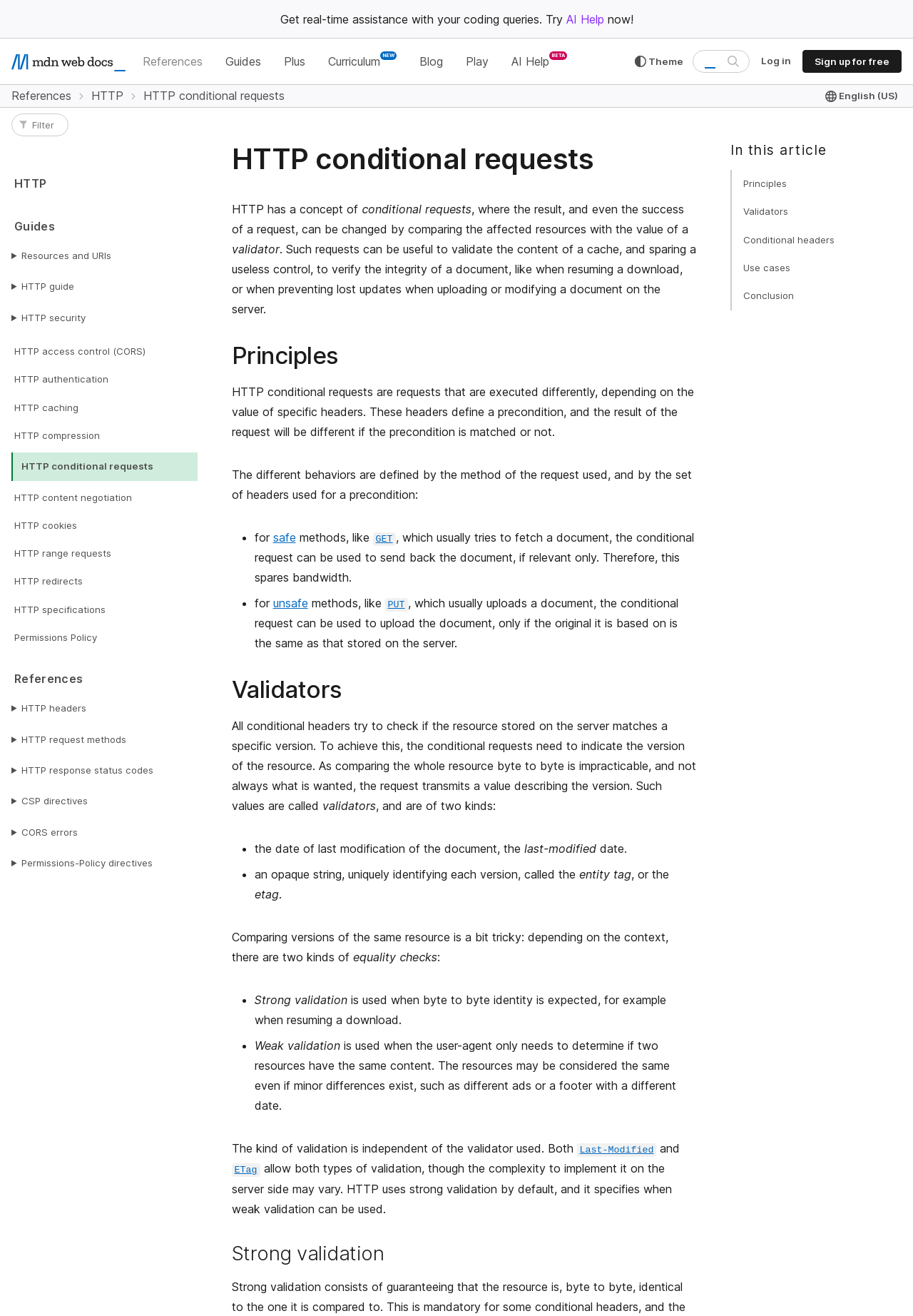What is the purpose of the search bar?
Analyze the screenshot and provide a detailed answer to the question.

The search bar is located at the top-right corner of the webpage, and it has a placeholder text 'Search MDN', indicating that its purpose is to search for content within the MDN website.